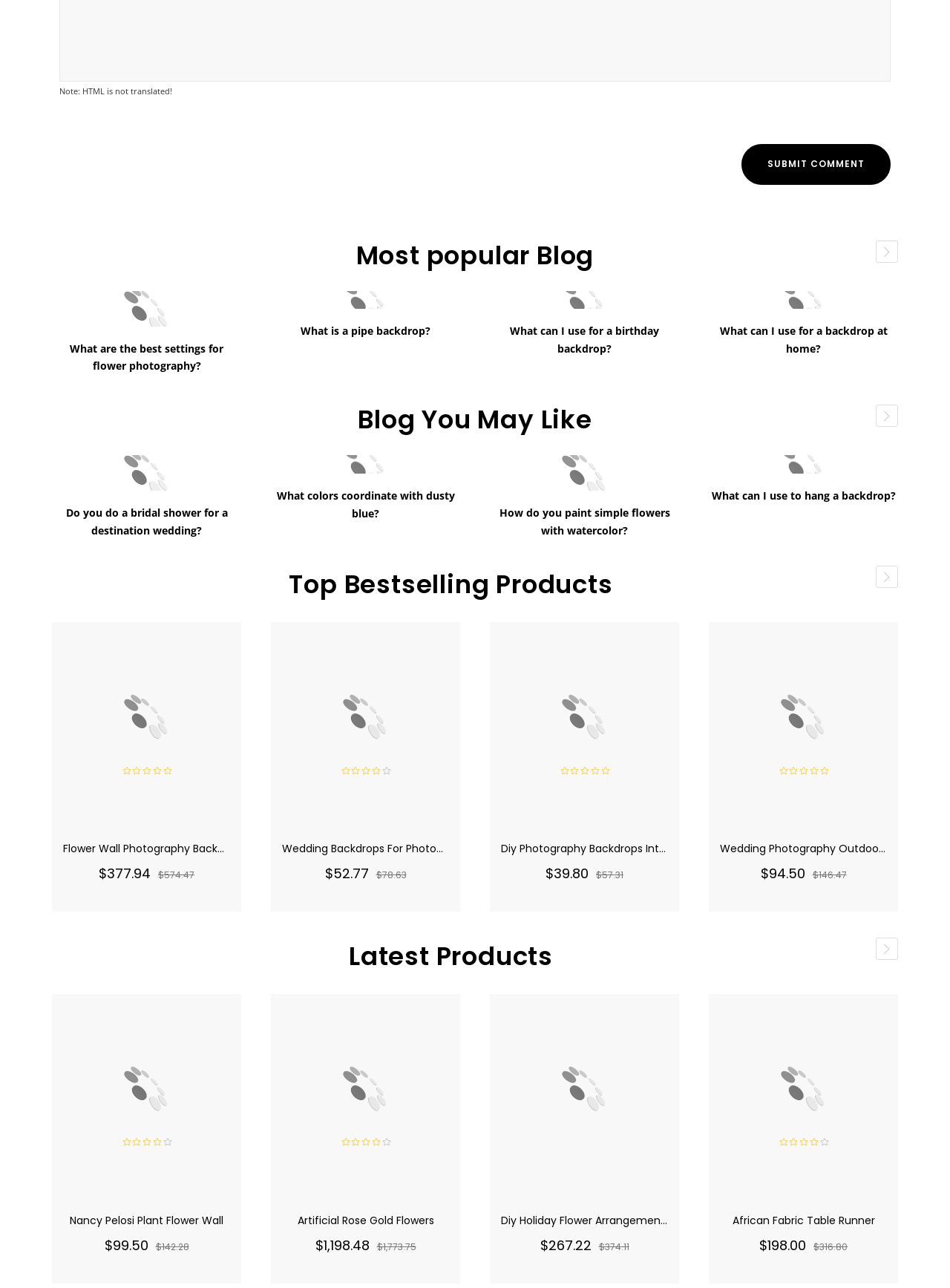Can you specify the bounding box coordinates for the region that should be clicked to fulfill this instruction: "Click the 'SUBMIT COMMENT' link".

[0.78, 0.112, 0.938, 0.143]